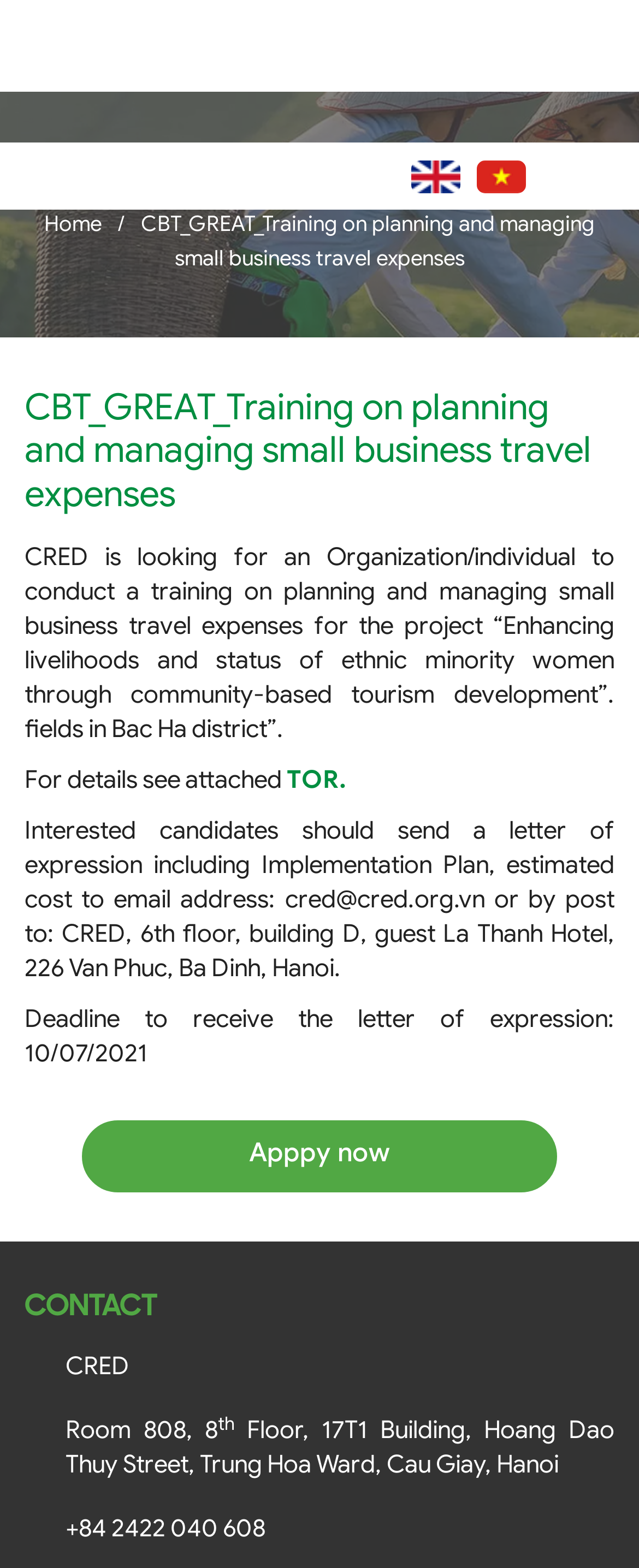Please respond in a single word or phrase: 
What is the name of the project mentioned on the webpage?

Enhancing livelihoods and status of ethnic minority women through community-based tourism development